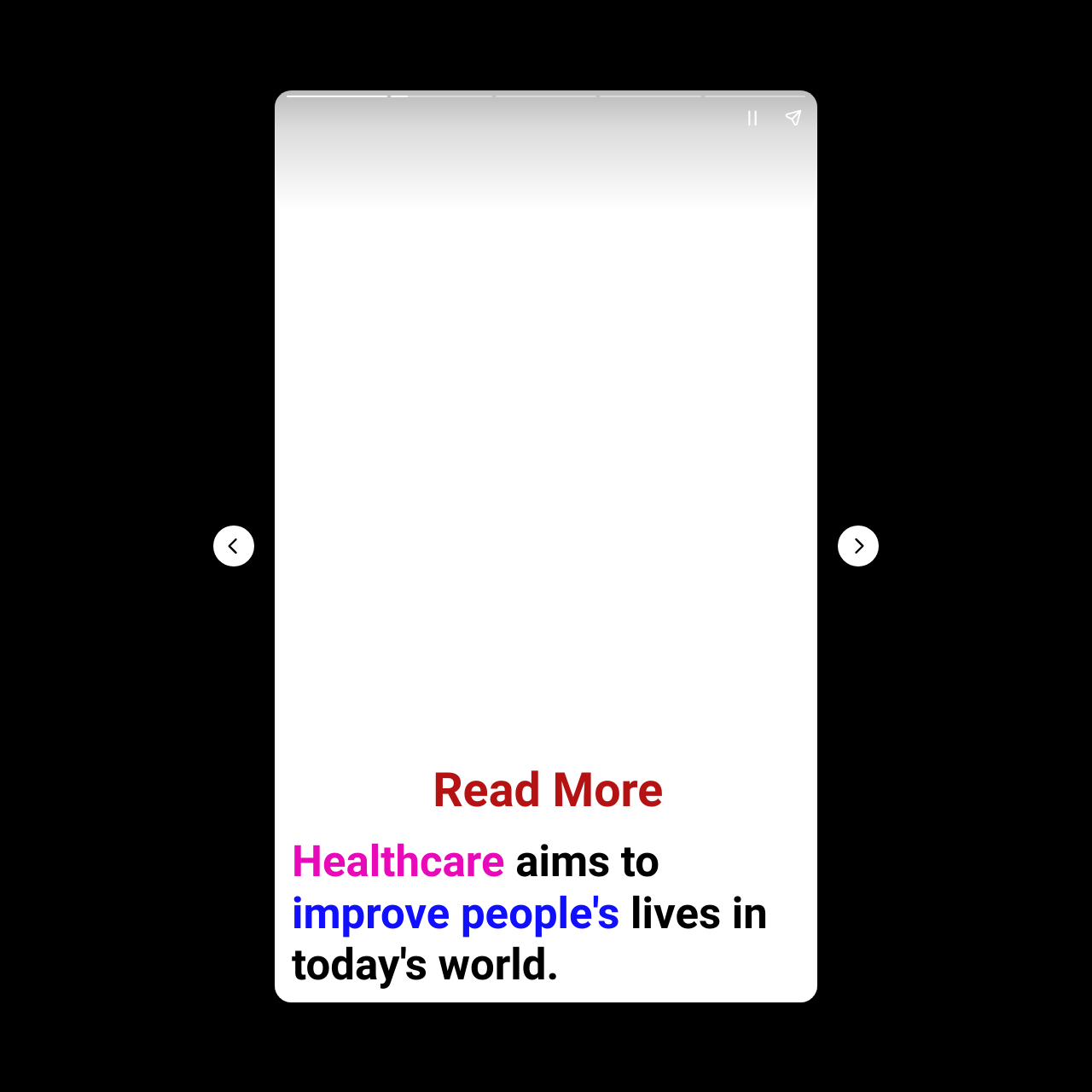Provide the bounding box coordinates of the HTML element described by the text: "aria-label="Next page"". The coordinates should be in the format [left, top, right, bottom] with values between 0 and 1.

[0.767, 0.481, 0.805, 0.519]